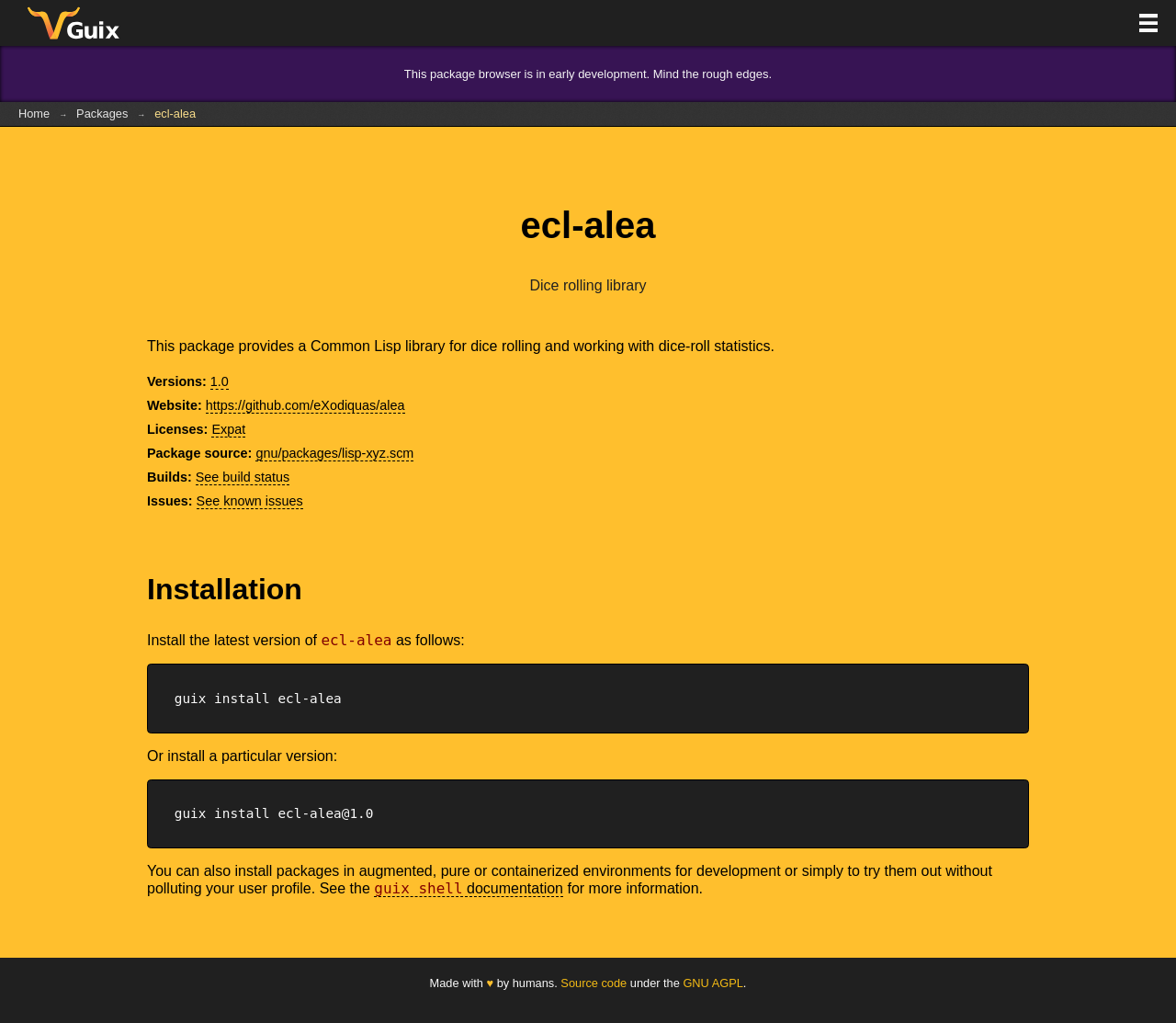Locate the bounding box coordinates of the clickable part needed for the task: "Call the daycare center".

None